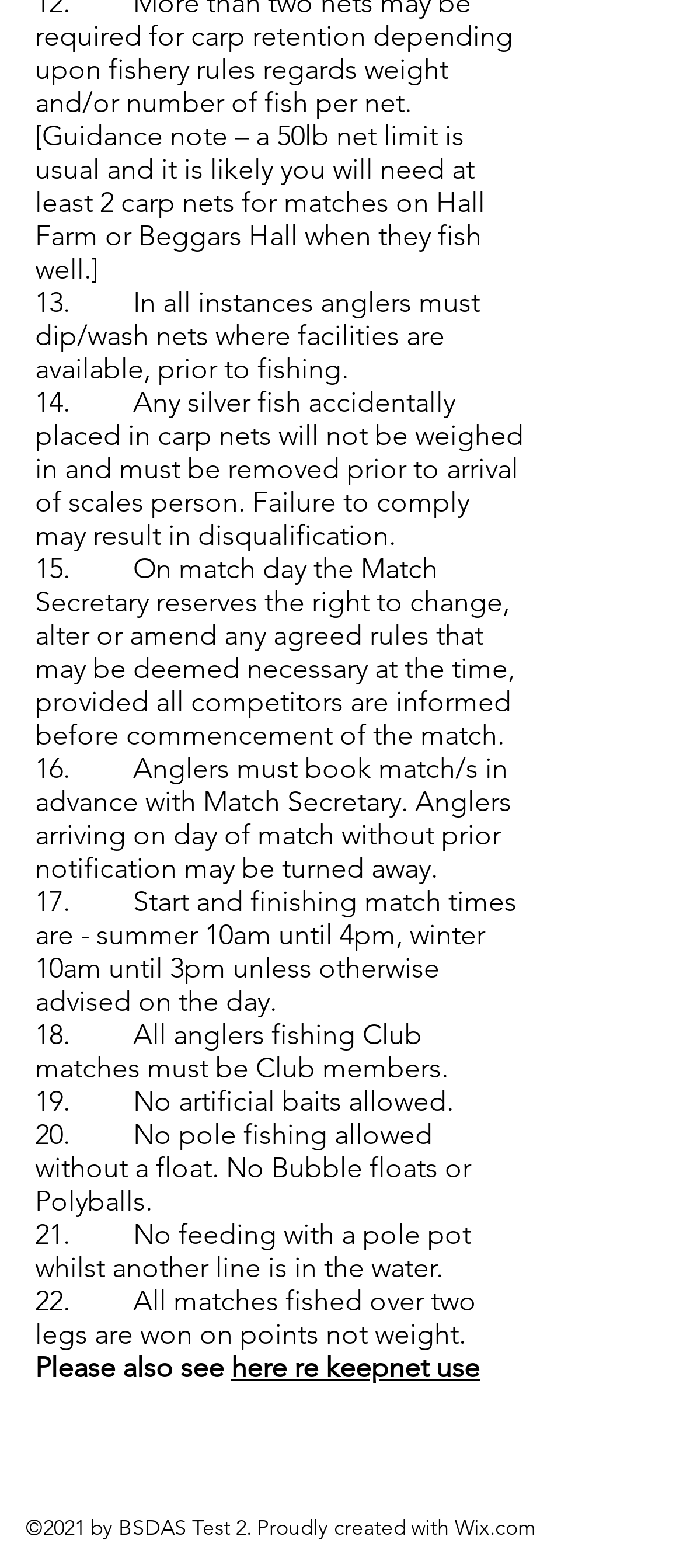From the element description here re keepnet use, predict the bounding box coordinates of the UI element. The coordinates must be specified in the format (top-left x, top-left y, bottom-right x, bottom-right y) and should be within the 0 to 1 range.

[0.338, 0.861, 0.703, 0.883]